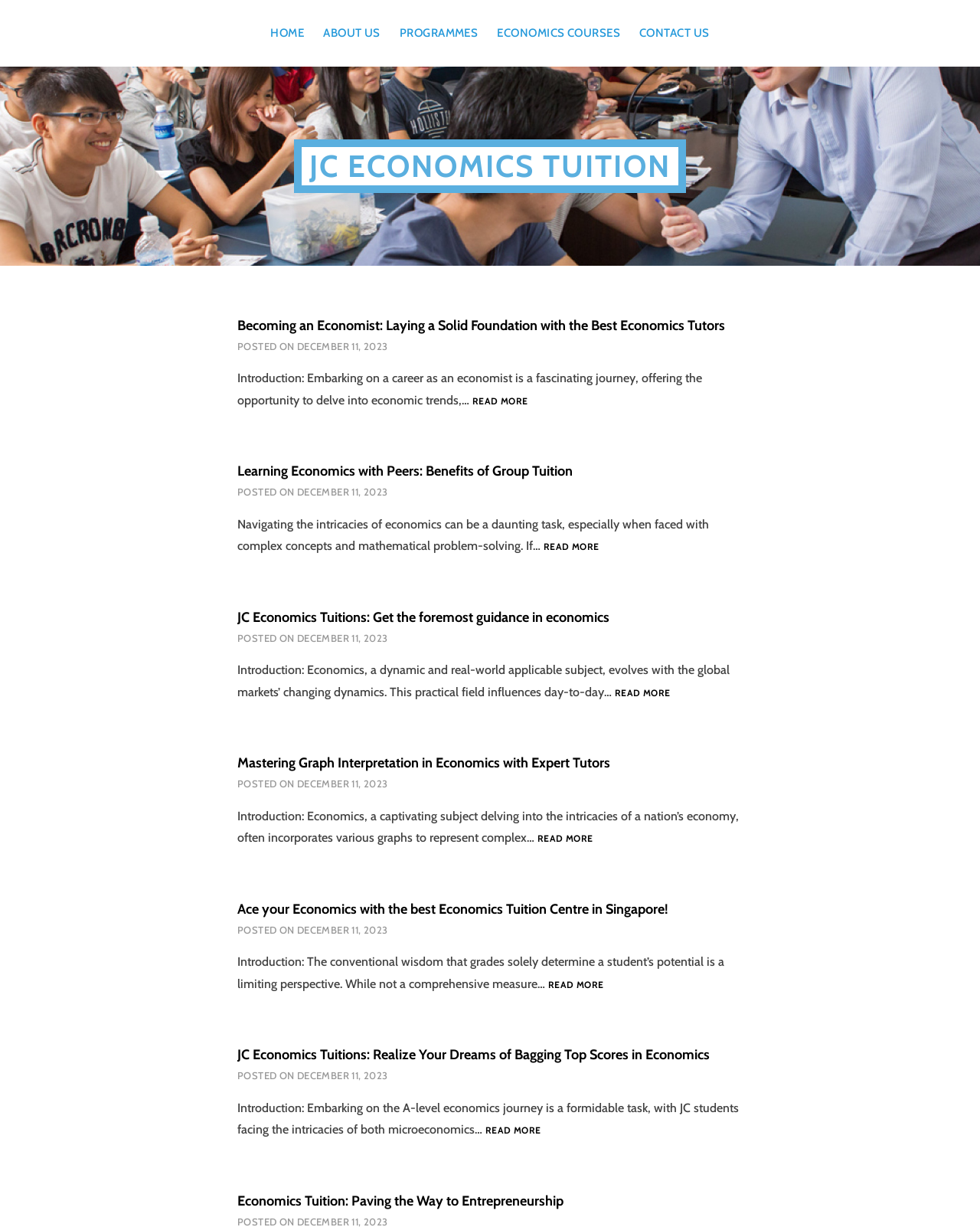What is the purpose of the 'READ MORE' links? Refer to the image and provide a one-word or short phrase answer.

To read more about the article